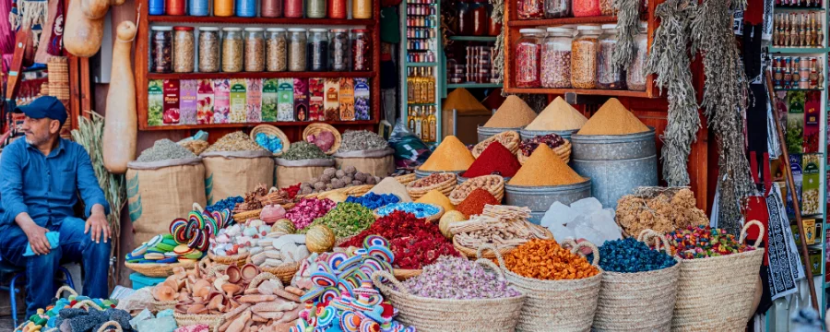Please respond to the question with a concise word or phrase:
What type of containers hold the spices?

Burlap sacks and metallic containers